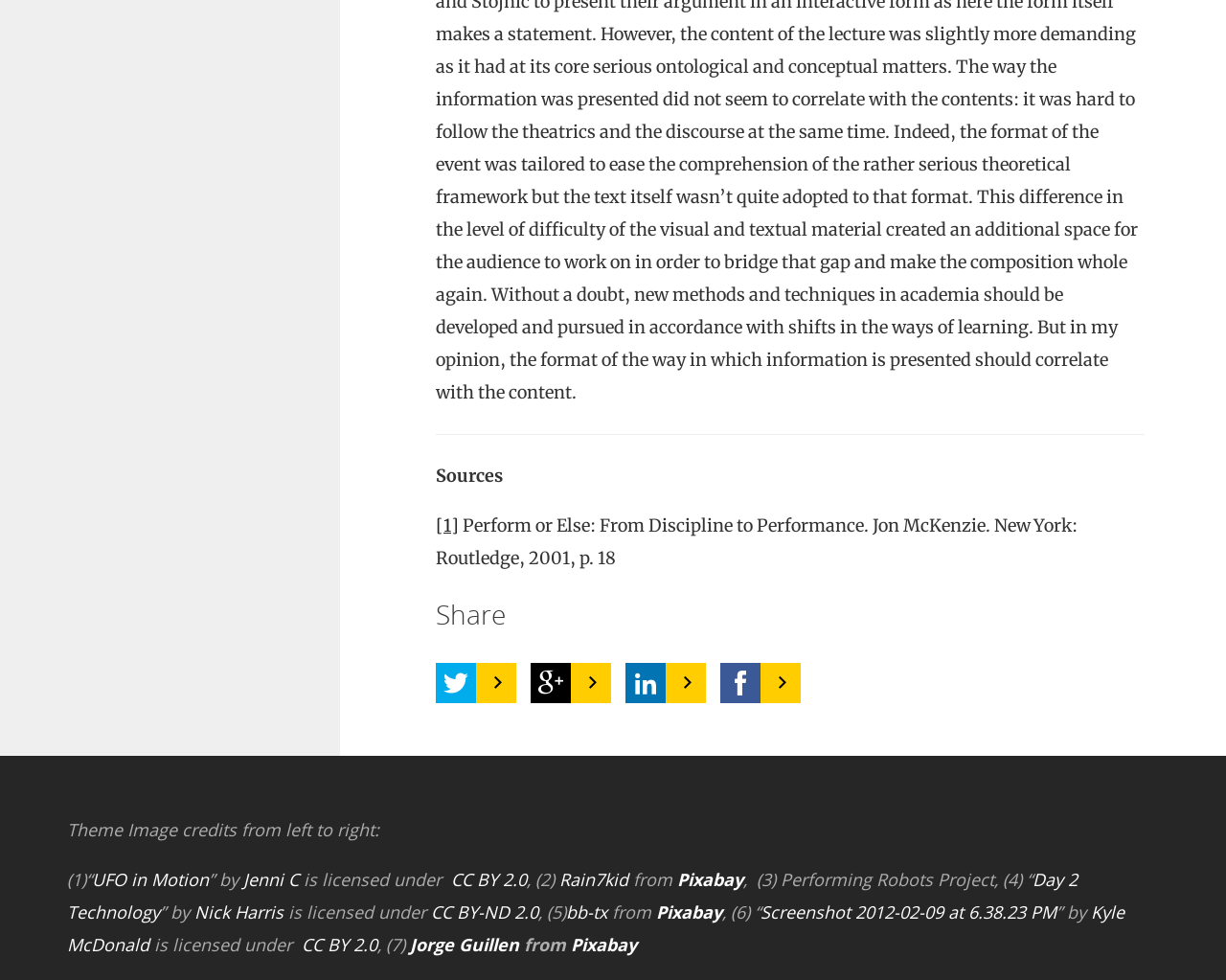Provide the bounding box coordinates for the UI element that is described by this text: "Health". The coordinates should be in the form of four float numbers between 0 and 1: [left, top, right, bottom].

None